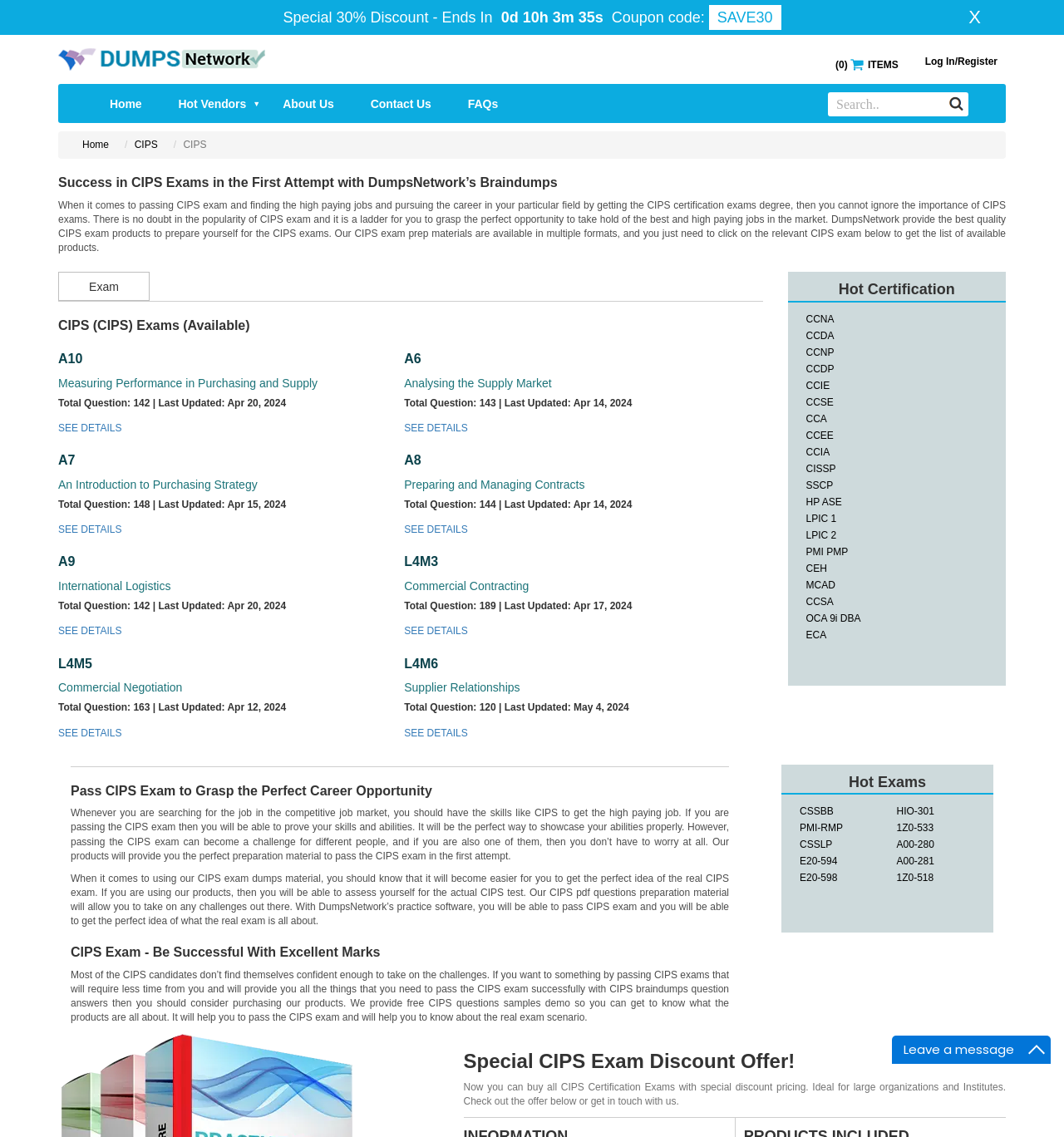Extract the bounding box coordinates of the UI element described: "SEE DETAILS". Provide the coordinates in the format [left, top, right, bottom] with values ranging from 0 to 1.

[0.055, 0.371, 0.114, 0.382]